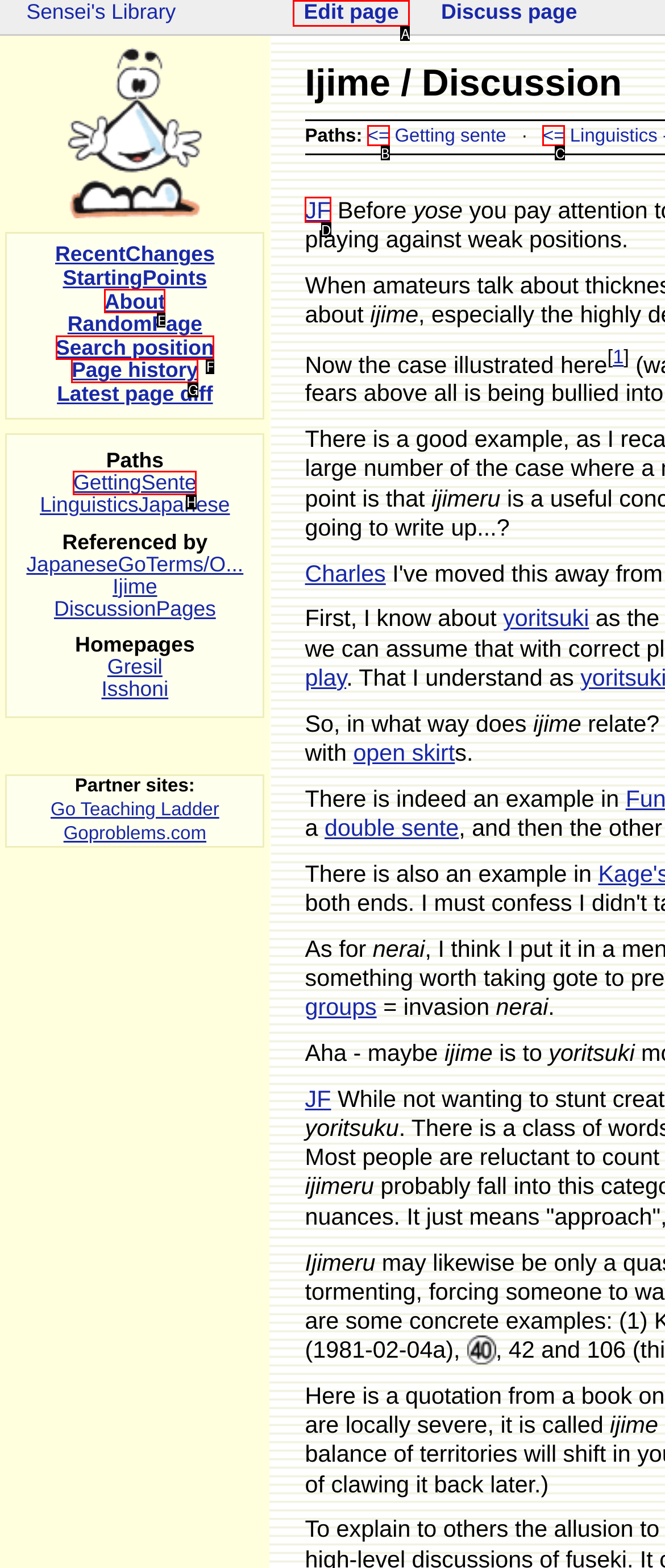To perform the task "Edit the current page", which UI element's letter should you select? Provide the letter directly.

A